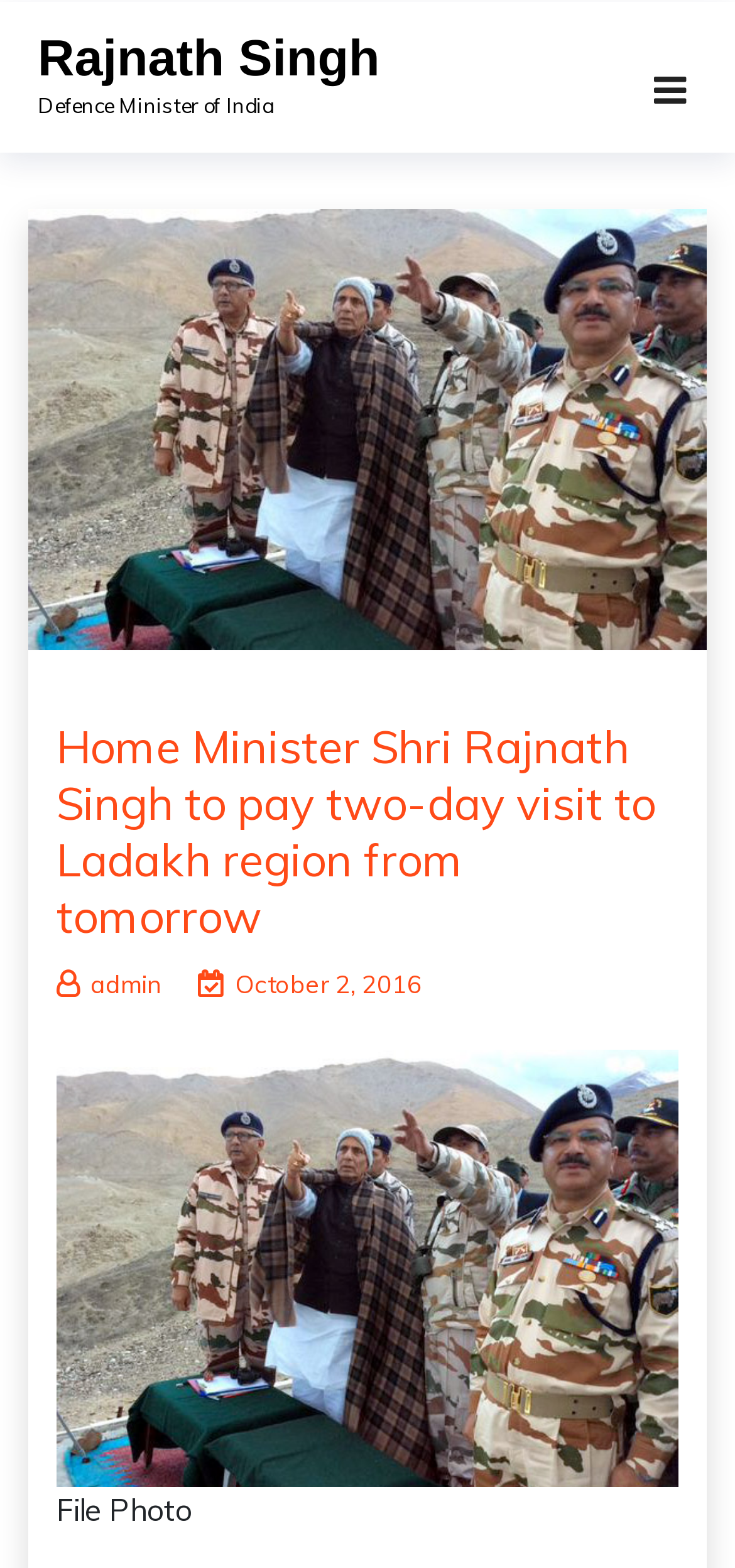Provide a one-word or short-phrase response to the question:
Who is the Defence Minister of India?

Rajnath Singh